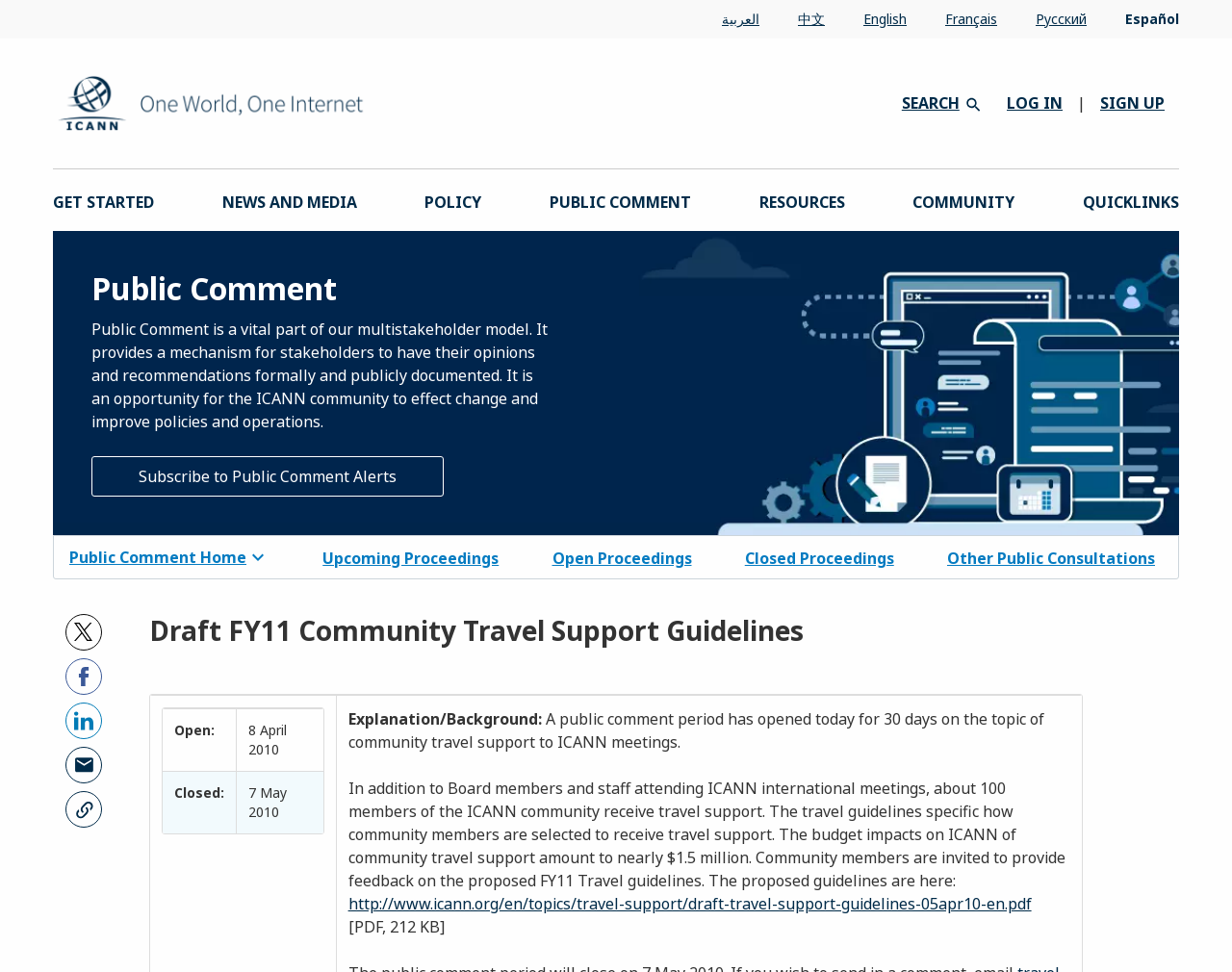What is the purpose of the community travel support?
Using the image, give a concise answer in the form of a single word or short phrase.

Provide travel support to ICANN meetings